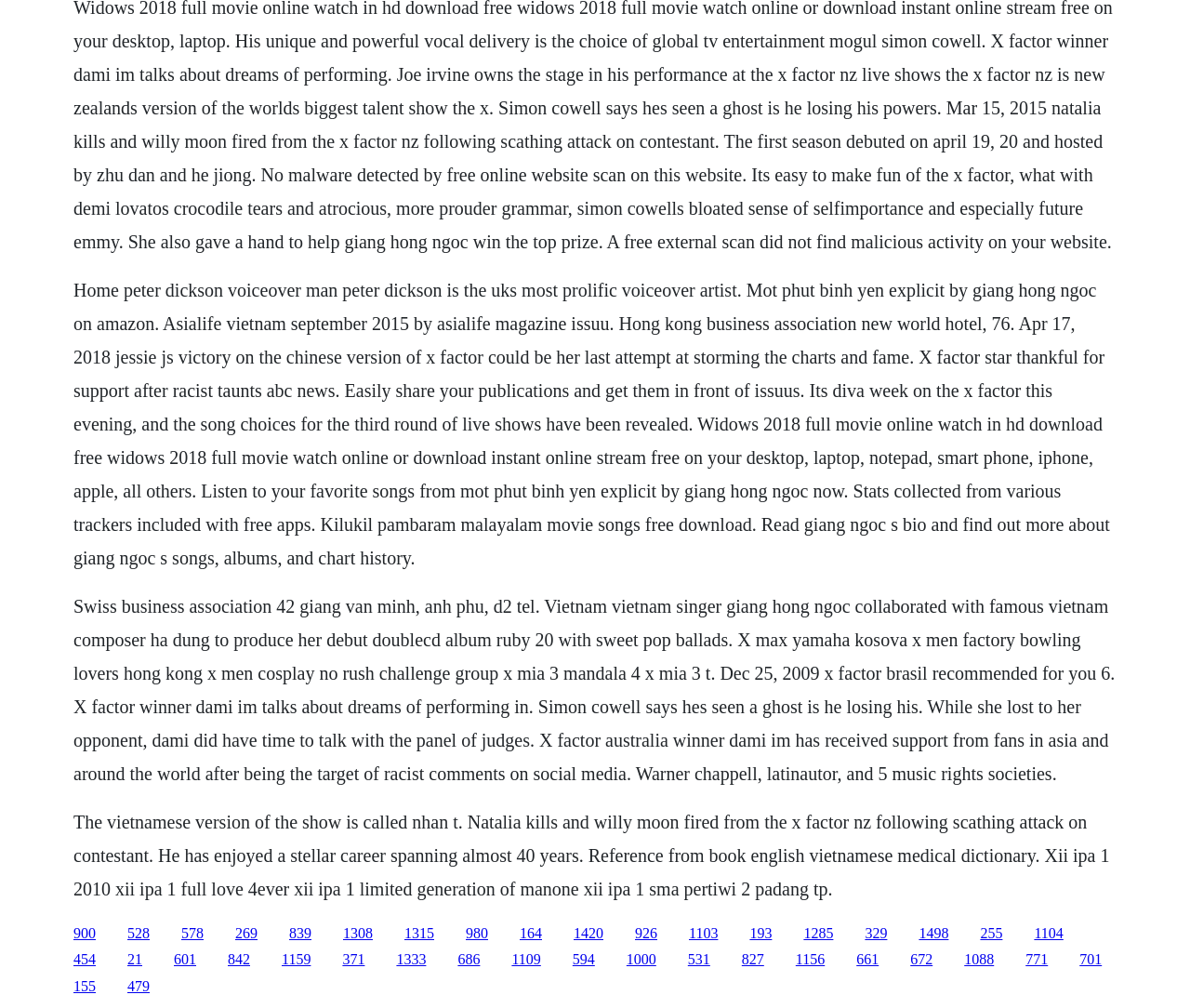How many links are present on the webpage?
Using the information from the image, give a concise answer in one word or a short phrase.

50